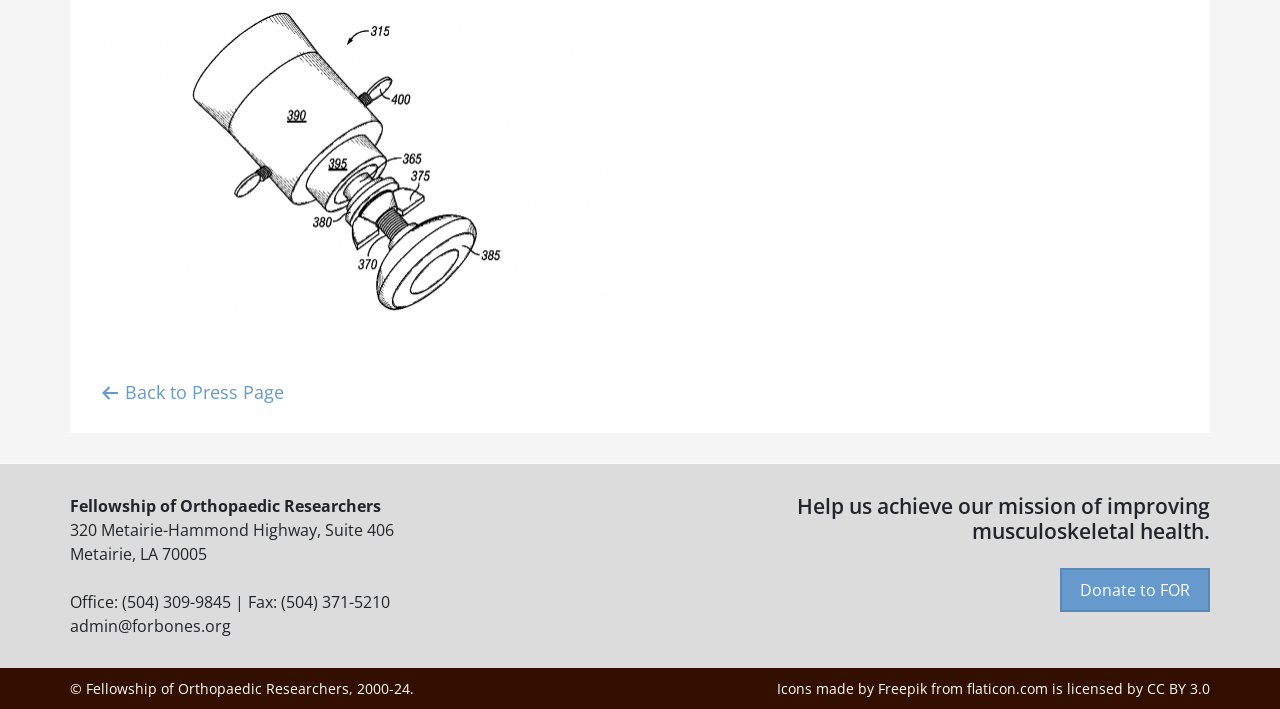Provide the bounding box coordinates of the HTML element this sentence describes: "Back to Press Page". The bounding box coordinates consist of four float numbers between 0 and 1, i.e., [left, top, right, bottom].

[0.078, 0.495, 0.922, 0.568]